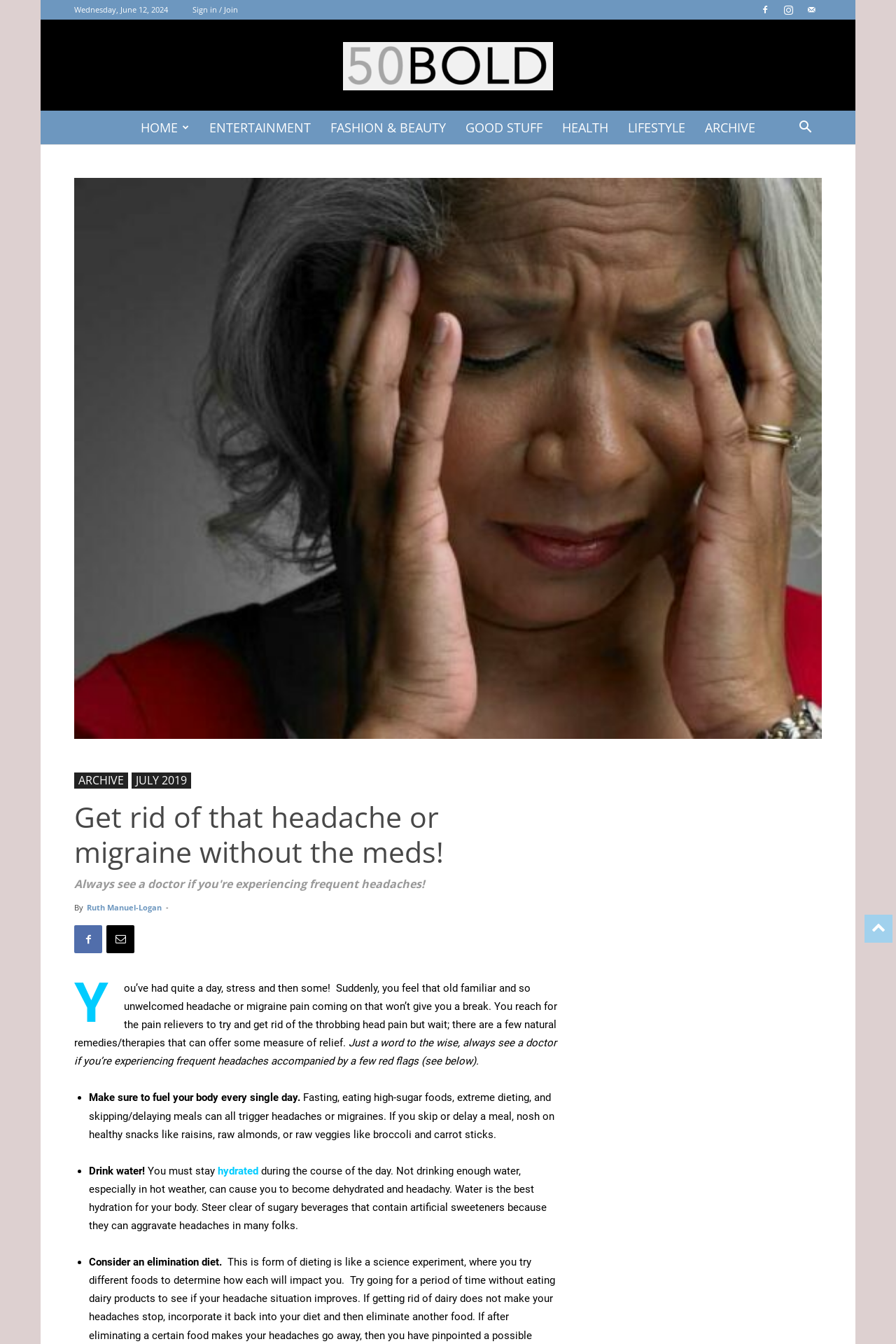What is the importance of drinking water?
Ensure your answer is thorough and detailed.

According to the article, drinking water is essential to stay hydrated, especially in hot weather, and not drinking enough water can cause dehydration and headaches.